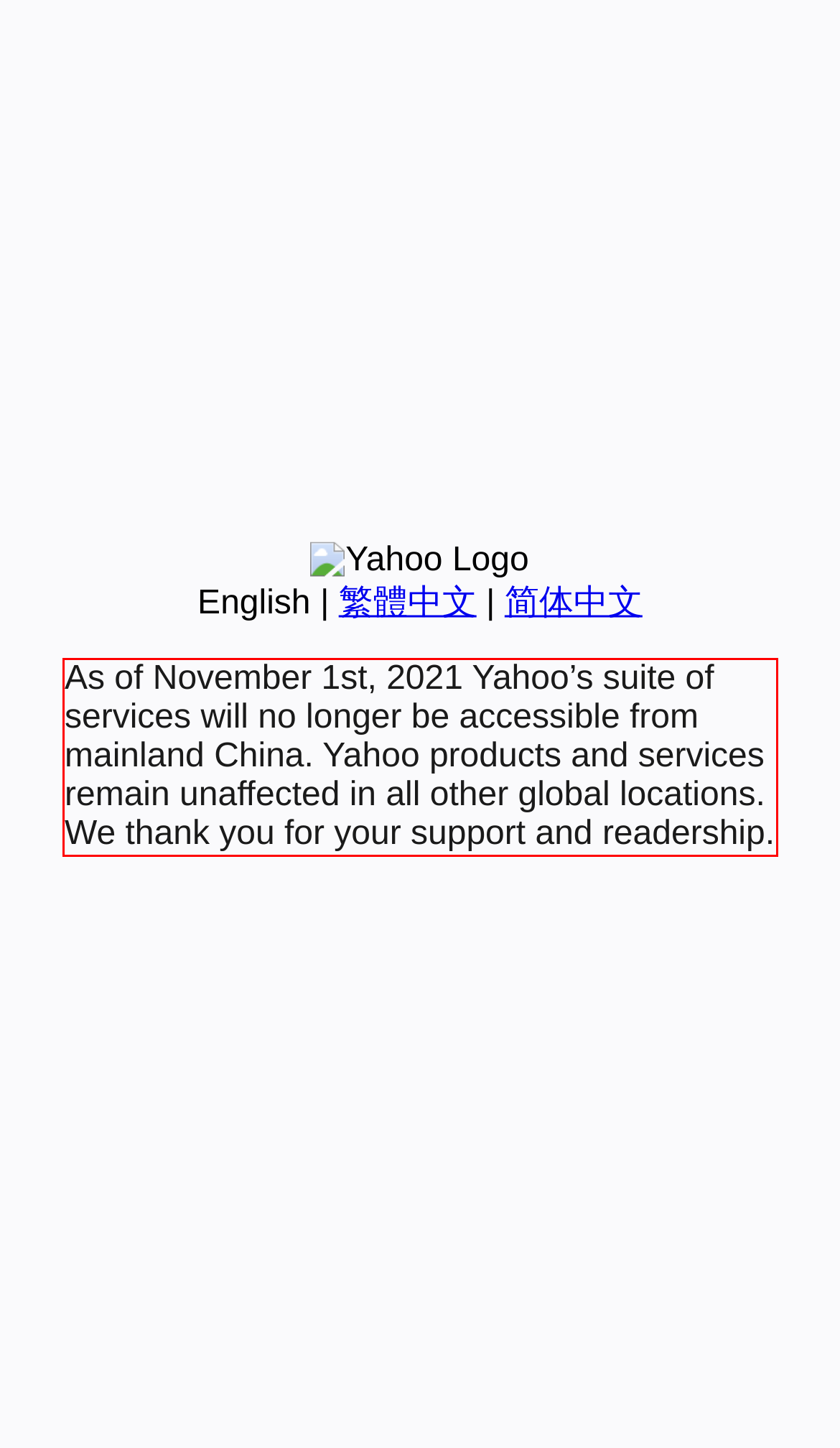Using the provided screenshot of a webpage, recognize the text inside the red rectangle bounding box by performing OCR.

As of November 1st, 2021 Yahoo’s suite of services will no longer be accessible from mainland China. Yahoo products and services remain unaffected in all other global locations. We thank you for your support and readership.